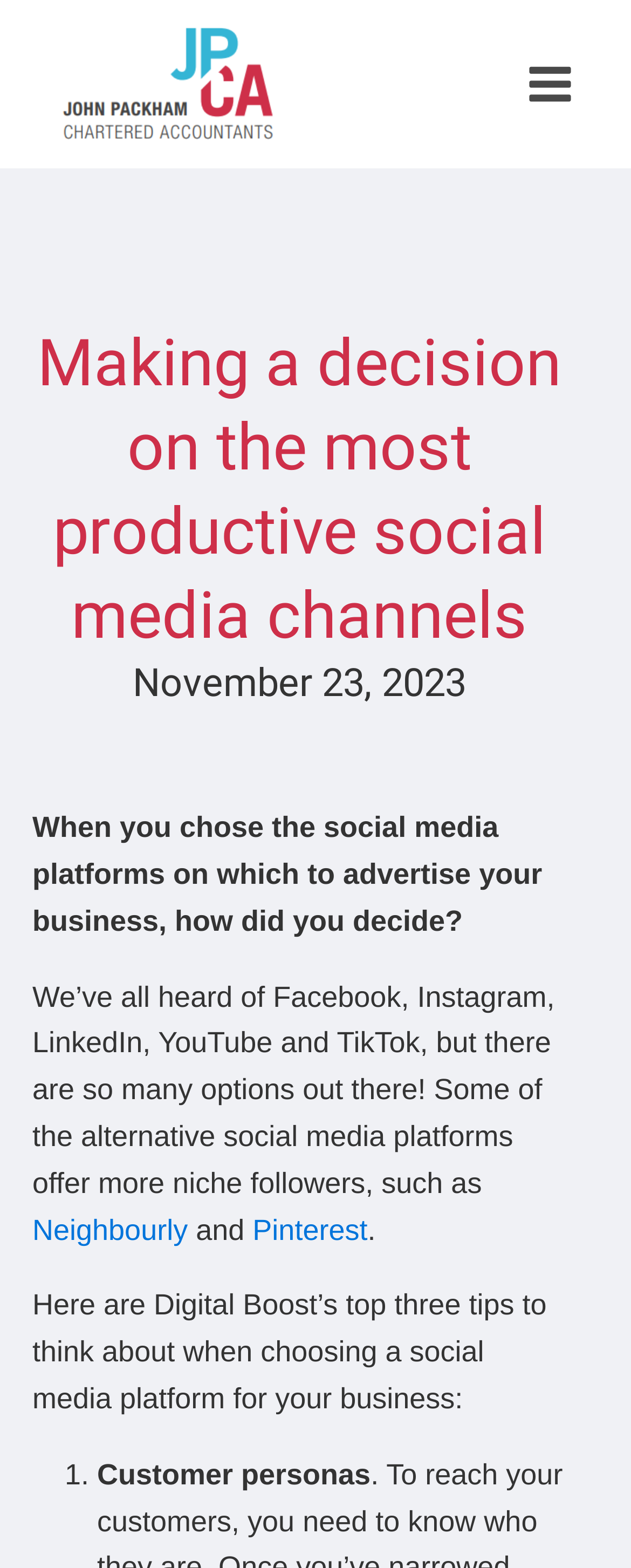From the screenshot, find the bounding box of the UI element matching this description: "alt="JPCA logo"". Supply the bounding box coordinates in the form [left, top, right, bottom], each a float between 0 and 1.

[0.051, 0.0, 0.487, 0.107]